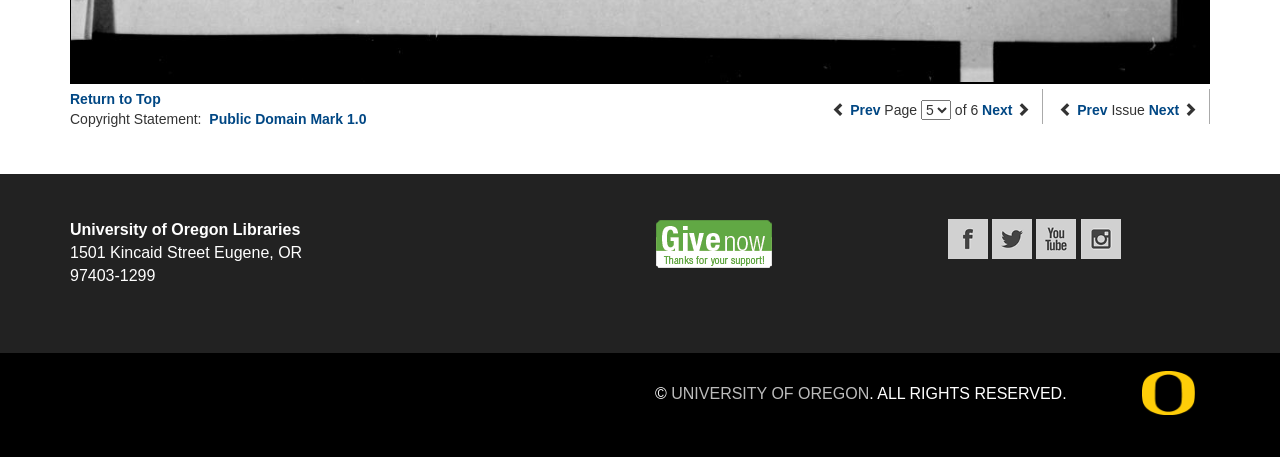Identify the bounding box coordinates of the clickable section necessary to follow the following instruction: "Donate now". The coordinates should be presented as four float numbers from 0 to 1, i.e., [left, top, right, bottom].

[0.512, 0.513, 0.603, 0.551]